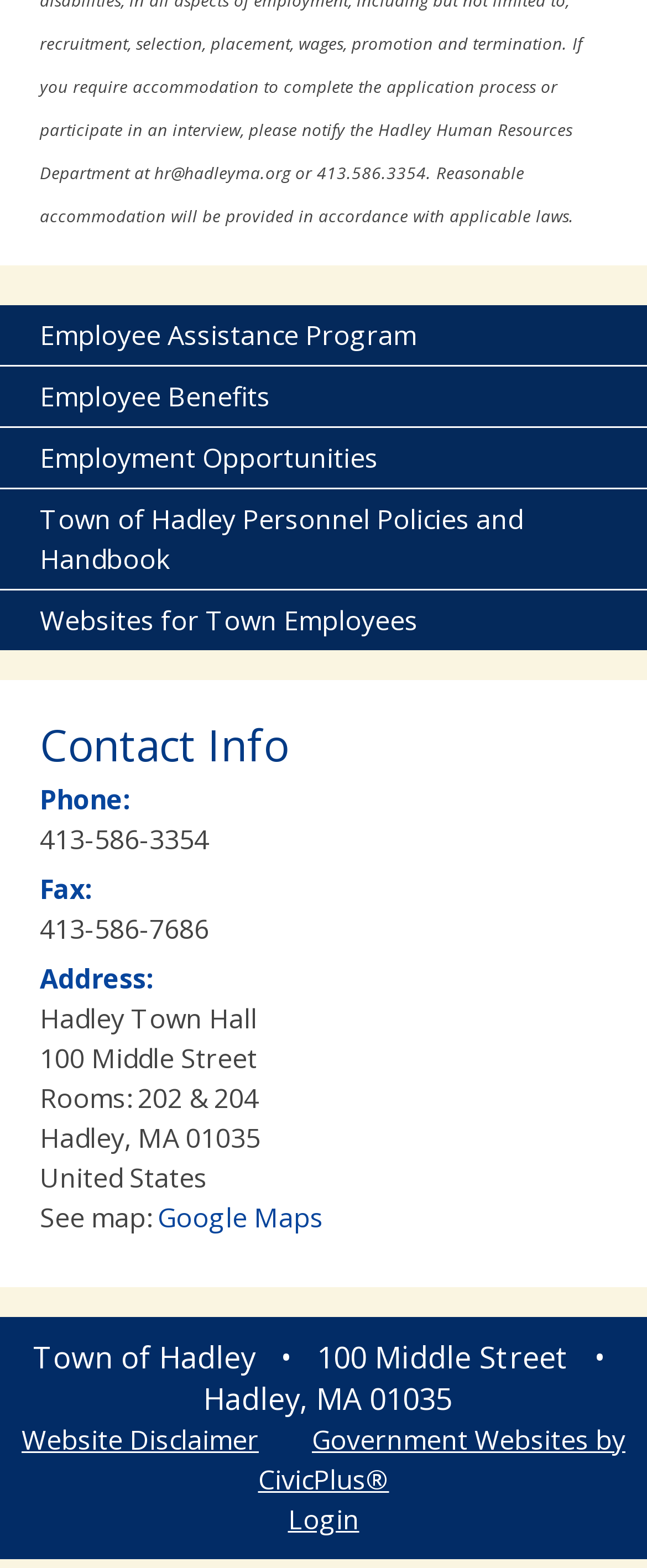Respond with a single word or phrase:
What is the website disclaimer link?

Website Disclaimer